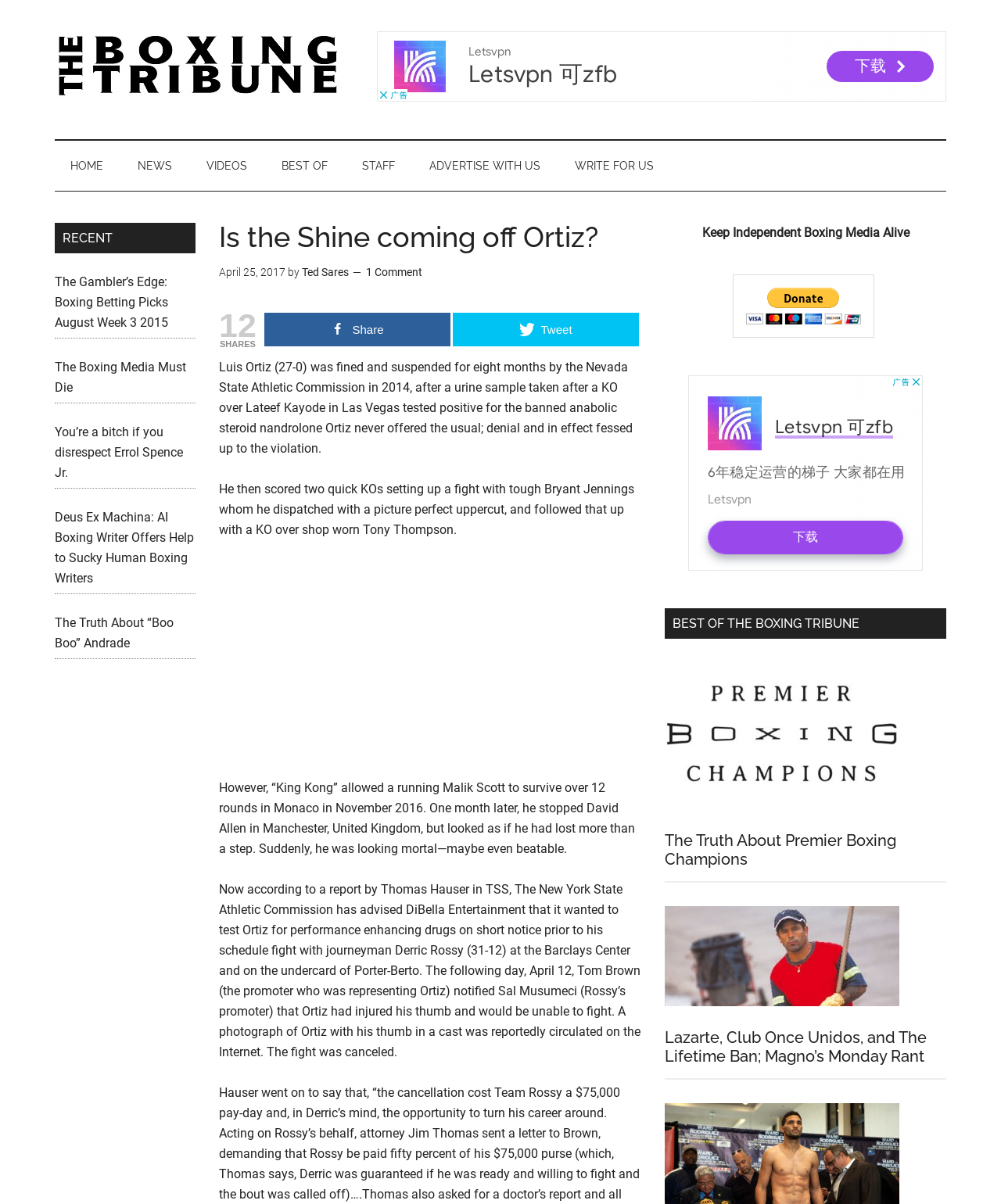Identify the bounding box coordinates for the element you need to click to achieve the following task: "Click the 'NEWS' link". Provide the bounding box coordinates as four float numbers between 0 and 1, in the form [left, top, right, bottom].

[0.122, 0.117, 0.188, 0.158]